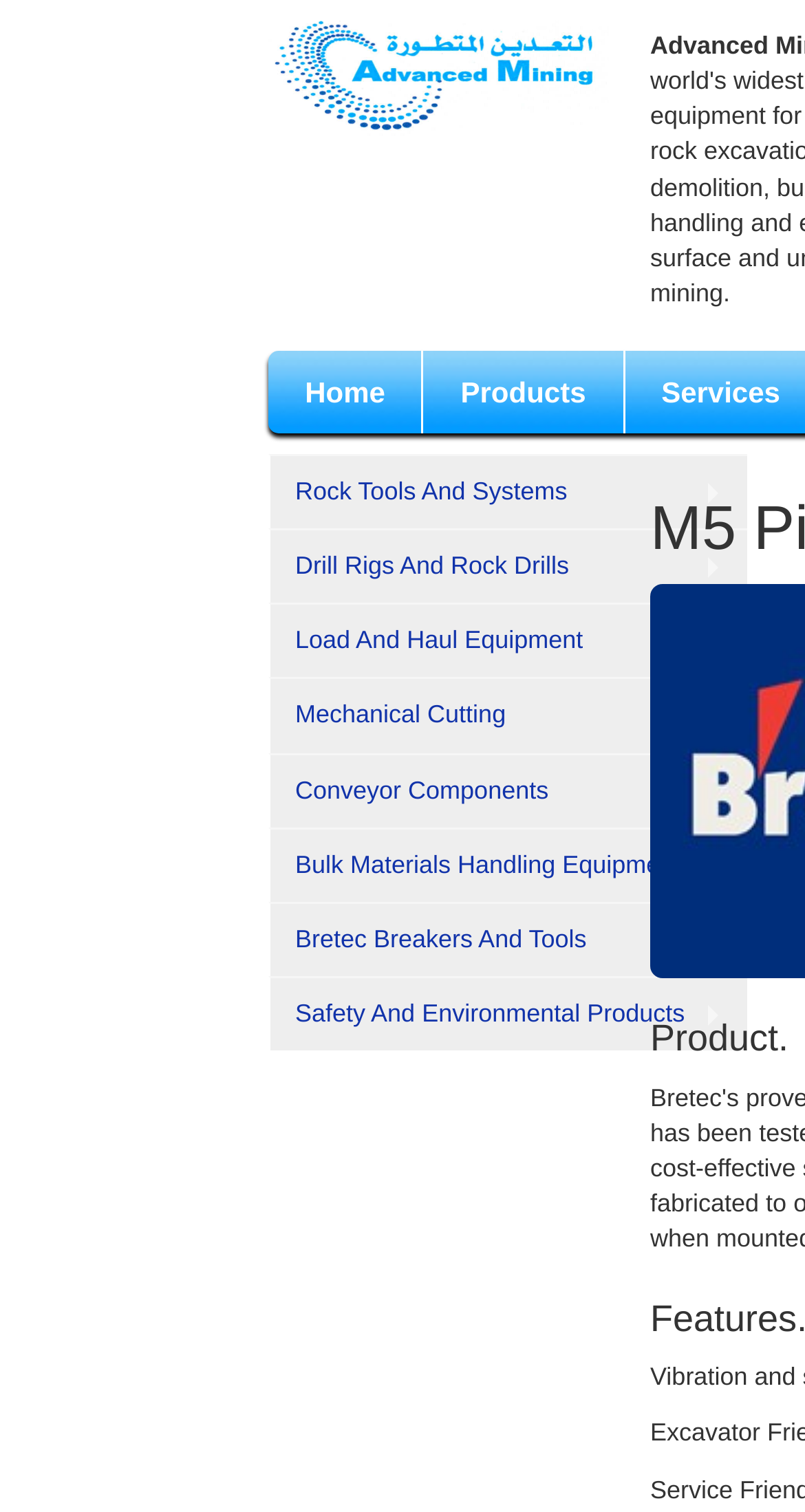Is there a 'Home' link on the webpage?
Please provide a single word or phrase in response based on the screenshot.

Yes